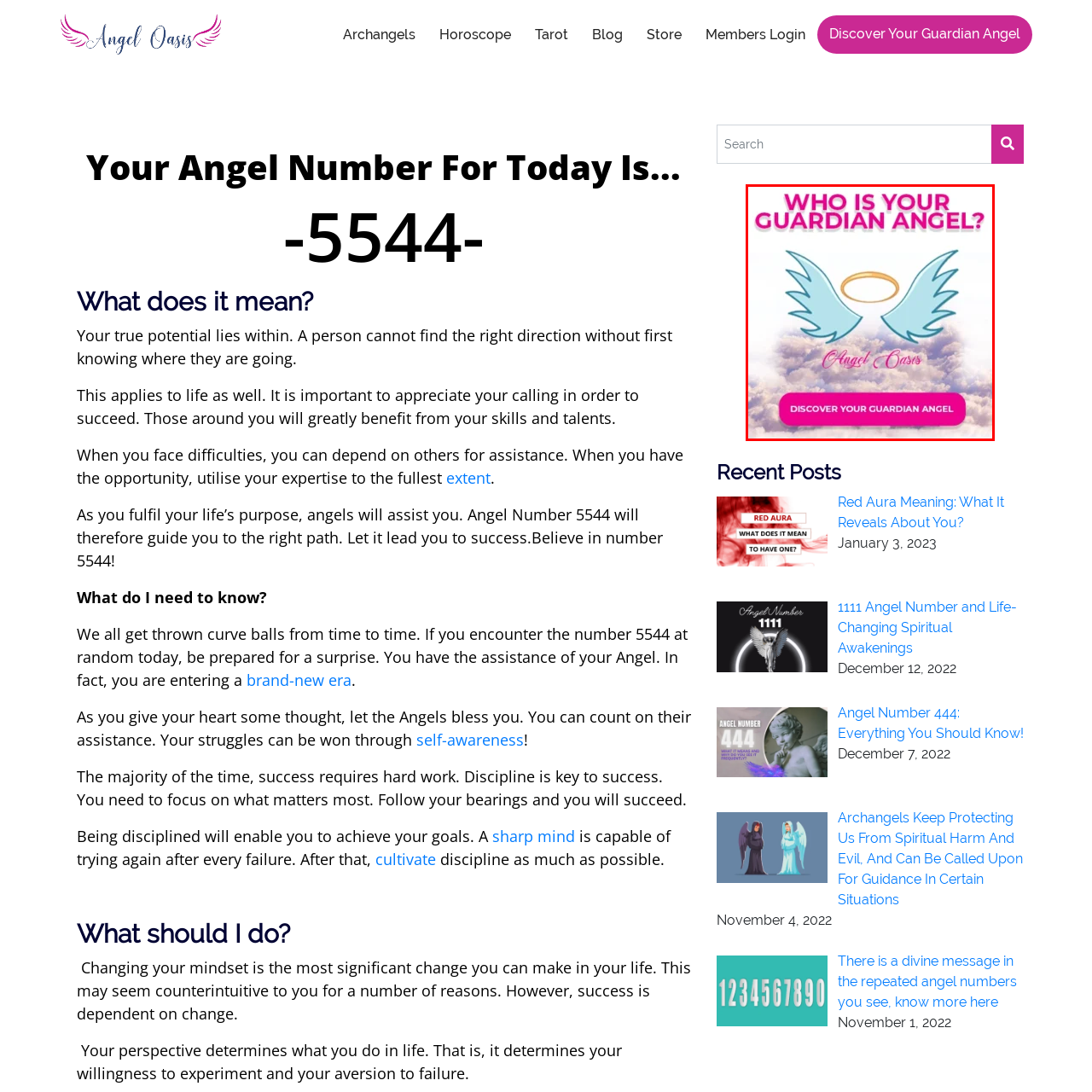Direct your attention to the image marked by the red boundary, What is the name of the logo displayed beneath the wings? Provide a single word or phrase in response.

Angel Oasis